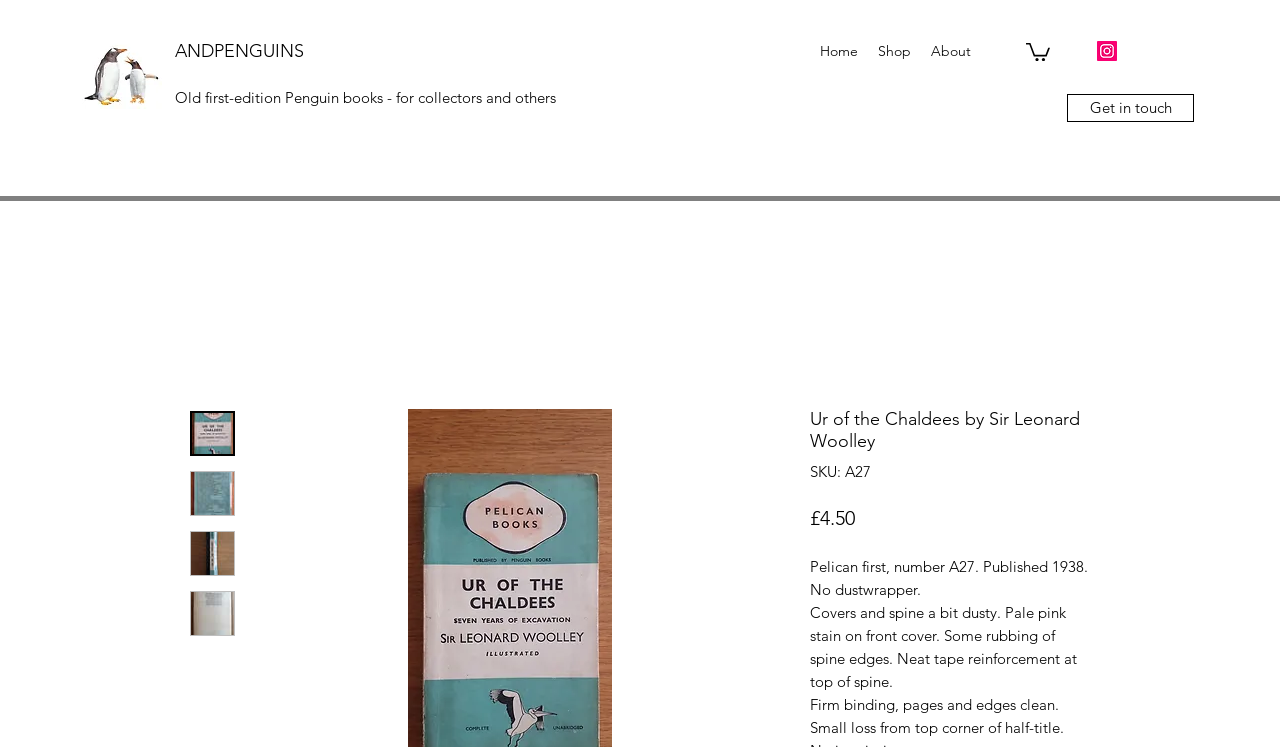What is the publication year of this book?
Answer the question based on the image using a single word or a brief phrase.

1938